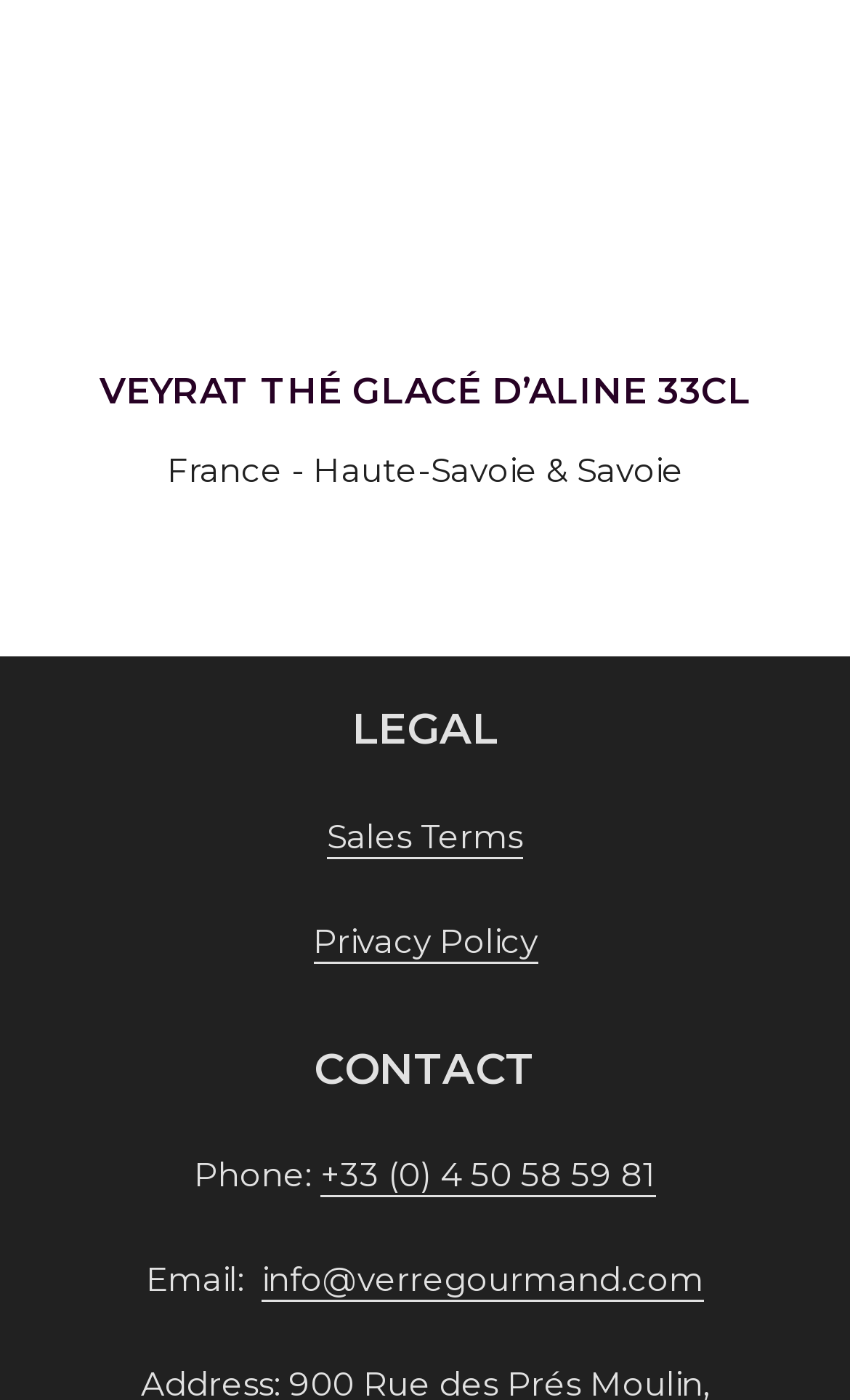Identify the bounding box for the UI element described as: "Sports Gala". The coordinates should be four float numbers between 0 and 1, i.e., [left, top, right, bottom].

None